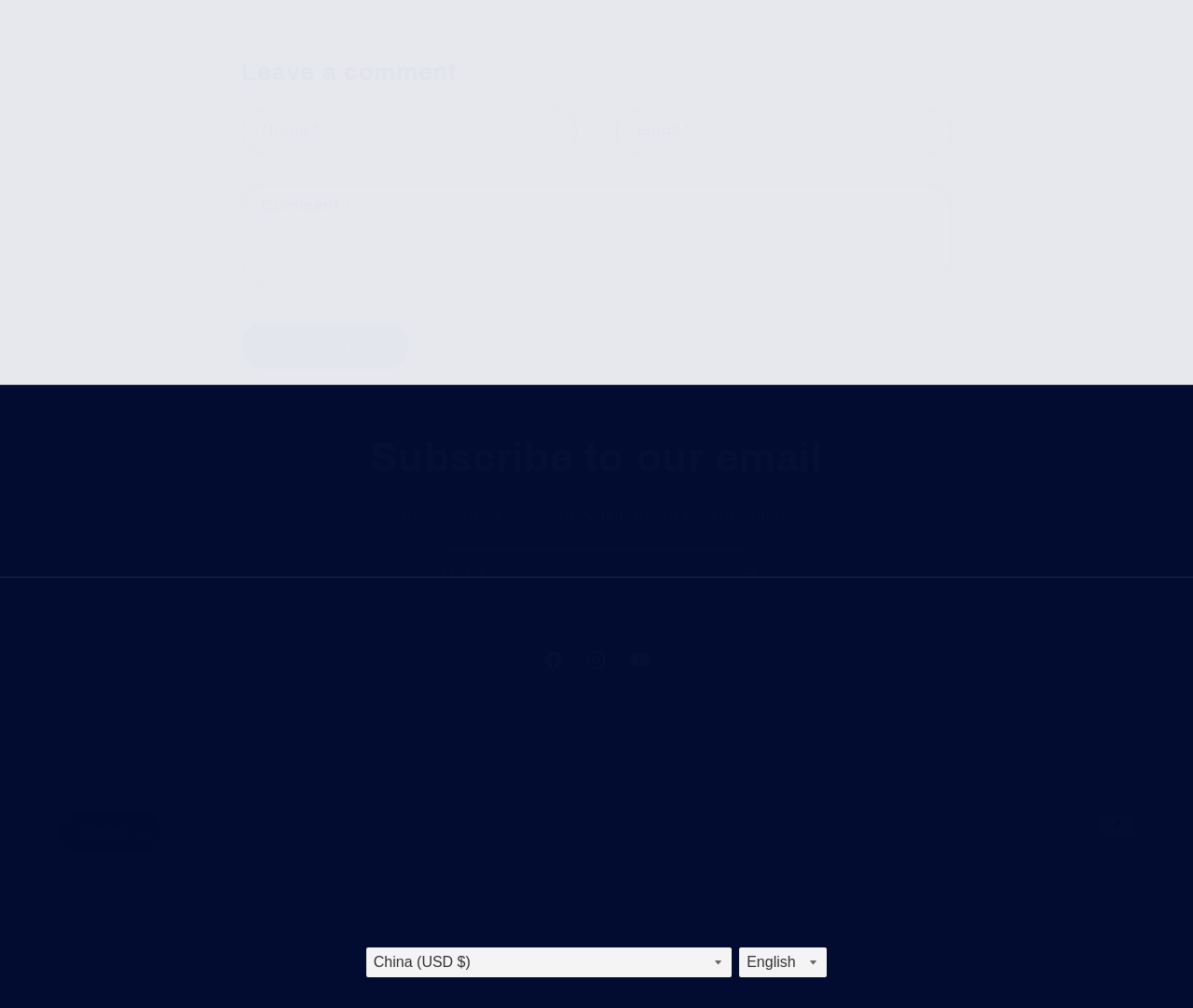Using the format (top-left x, top-left y, bottom-right x, bottom-right y), and given the element description, identify the bounding box coordinates within the screenshot: name="submit" value="Post Comment"

None